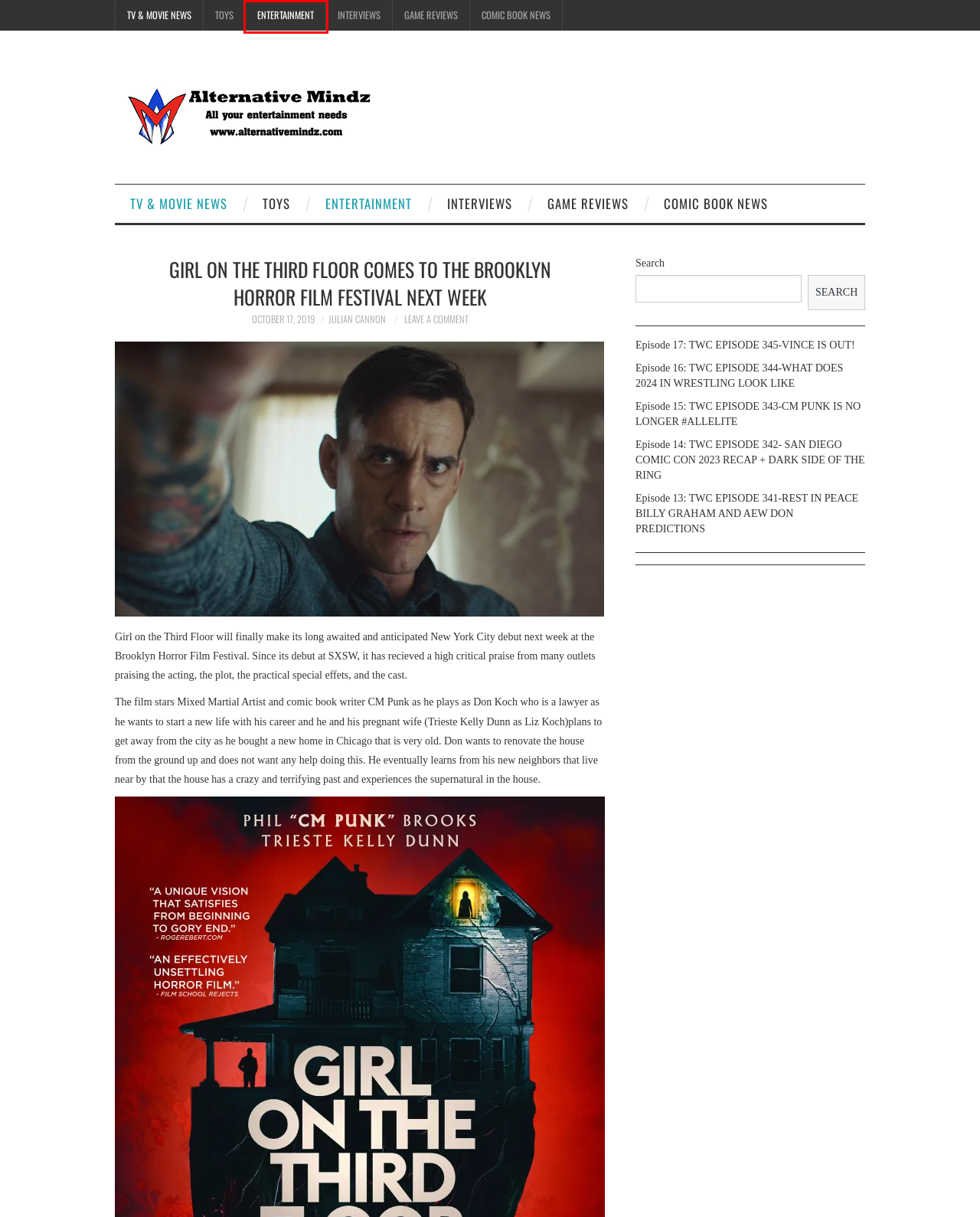You have been given a screenshot of a webpage with a red bounding box around a UI element. Select the most appropriate webpage description for the new webpage that appears after clicking the element within the red bounding box. The choices are:
A. Game Reviews – Alternative Mindz
B. TV & Movie News – Alternative Mindz
C. TWC EPISODE 343-CM PUNK IS NO LONGER #ALLELITE  | Free Podcasts | Podomatic"
D. Entertainment – Alternative Mindz
E. TWC EPISODE 344-WHAT DOES 2024 IN WRESTLING LOOK LIKE | Free Podcasts | Podomatic"
F. TWC EPISODE 342- SAN DIEGO COMIC CON 2023 RECAP + DARK SIDE OF THE RING | Free Podcasts | Podomatic"
G. TWC EPISODE 345-VINCE IS OUT! | Free Podcasts | Podomatic"
H. Interviews – Alternative Mindz

D